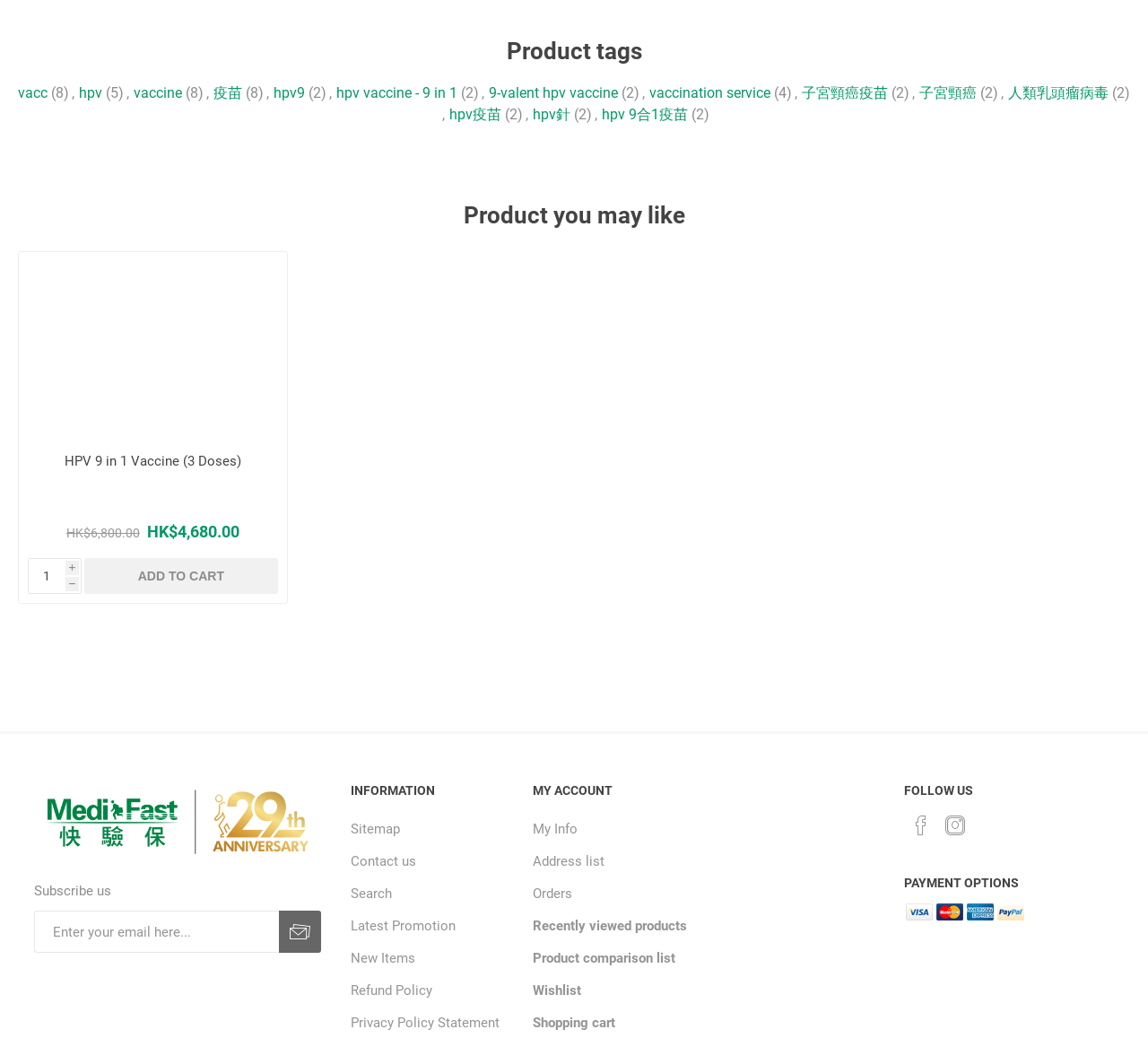Identify the bounding box coordinates of the part that should be clicked to carry out this instruction: "Read about Ultra-low-power technology".

None